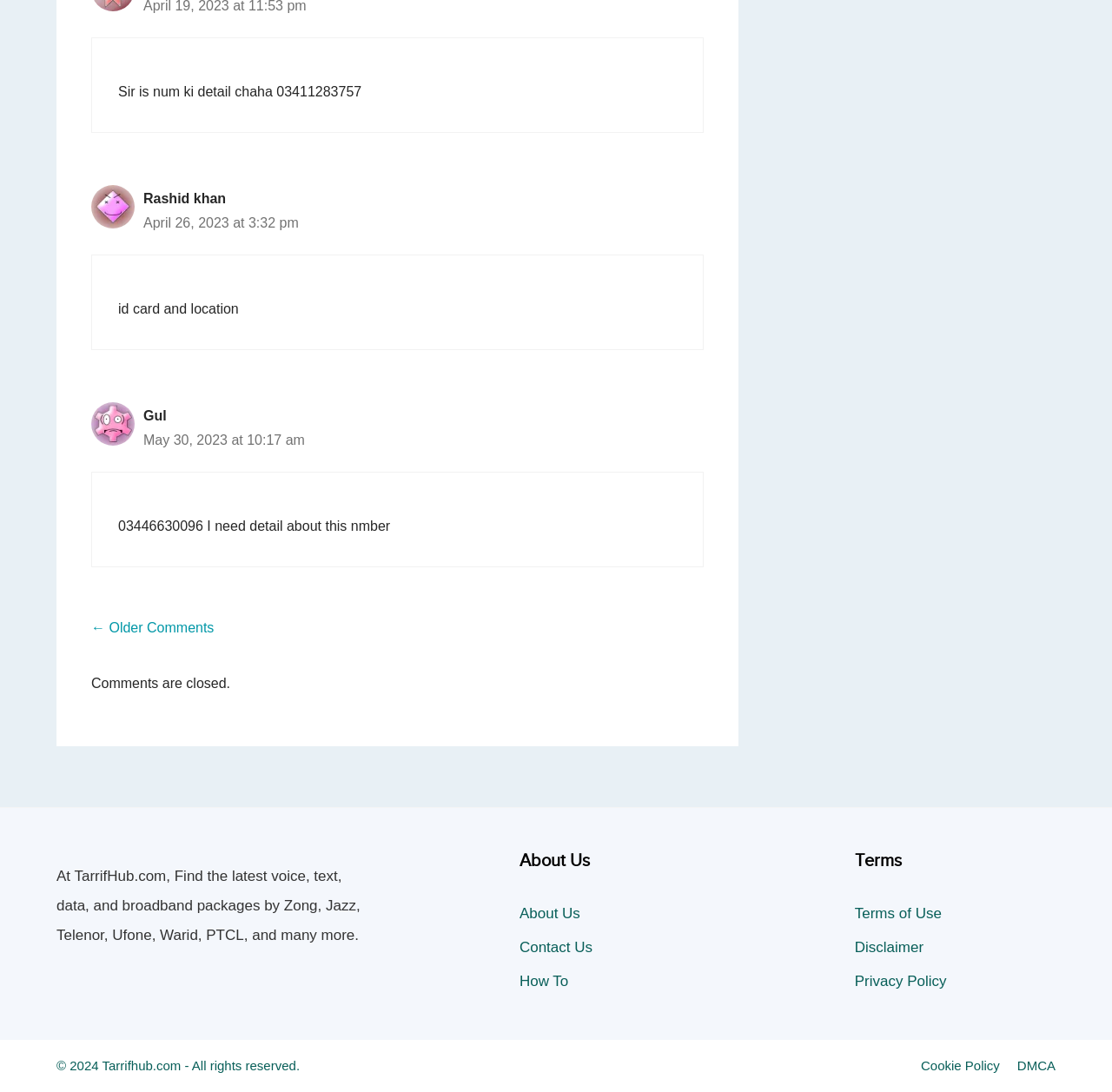What is the purpose of this website? Look at the image and give a one-word or short phrase answer.

Find telecom packages